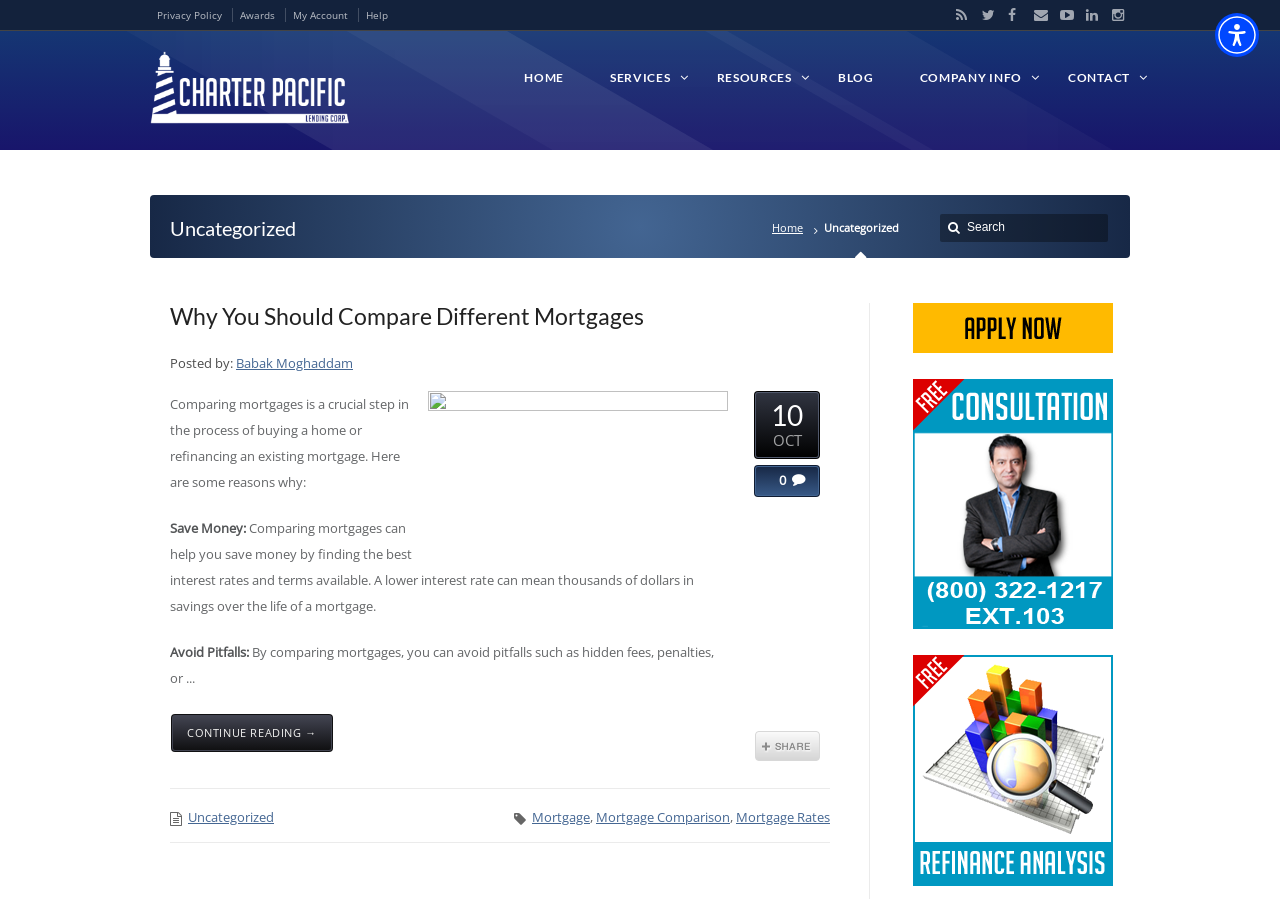Please answer the following question using a single word or phrase: 
What is the purpose of the 'REVO_btn_Apply' button?

To apply for a mortgage